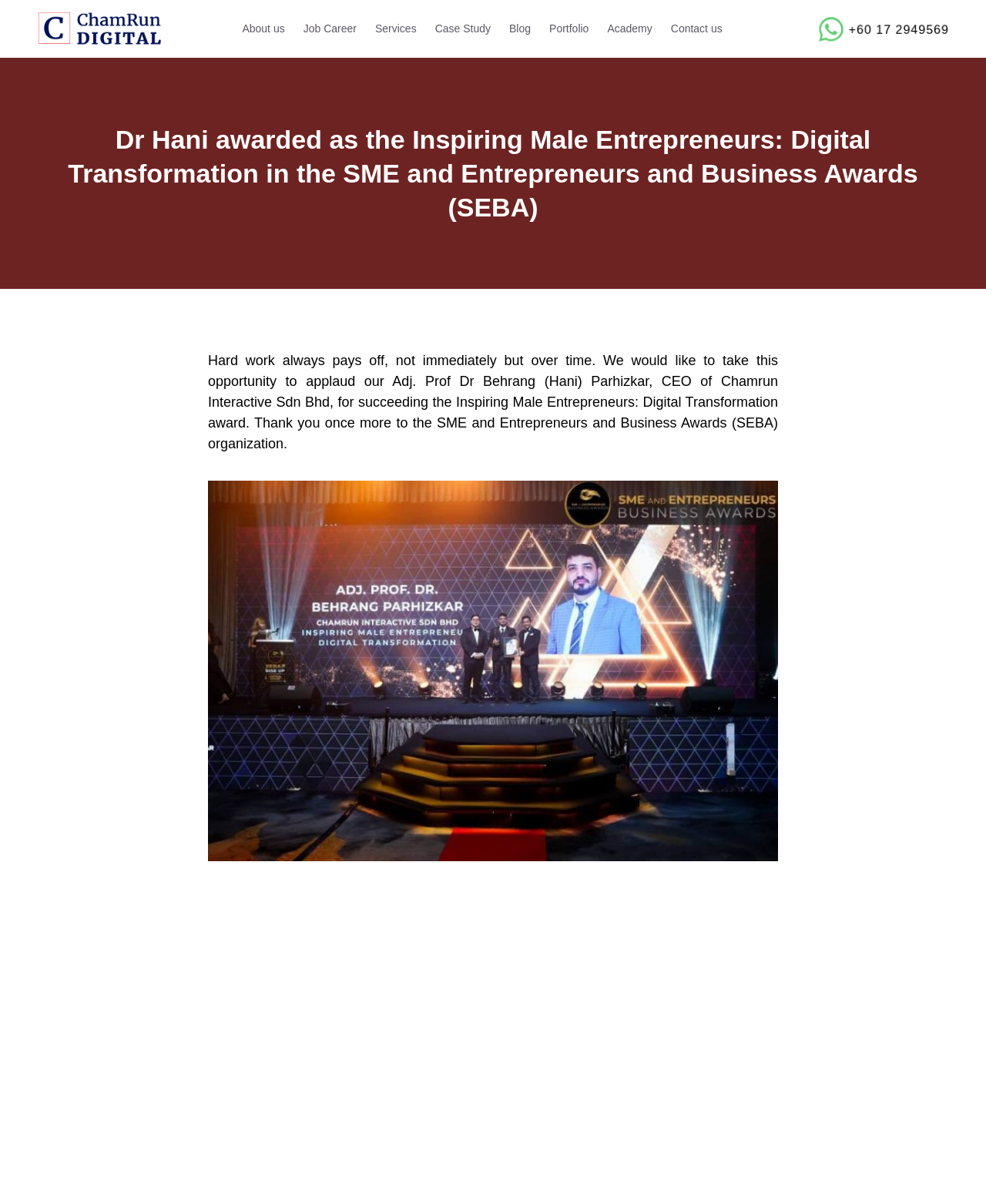Could you highlight the region that needs to be clicked to execute the instruction: "Read the blog"?

[0.507, 0.0, 0.548, 0.048]